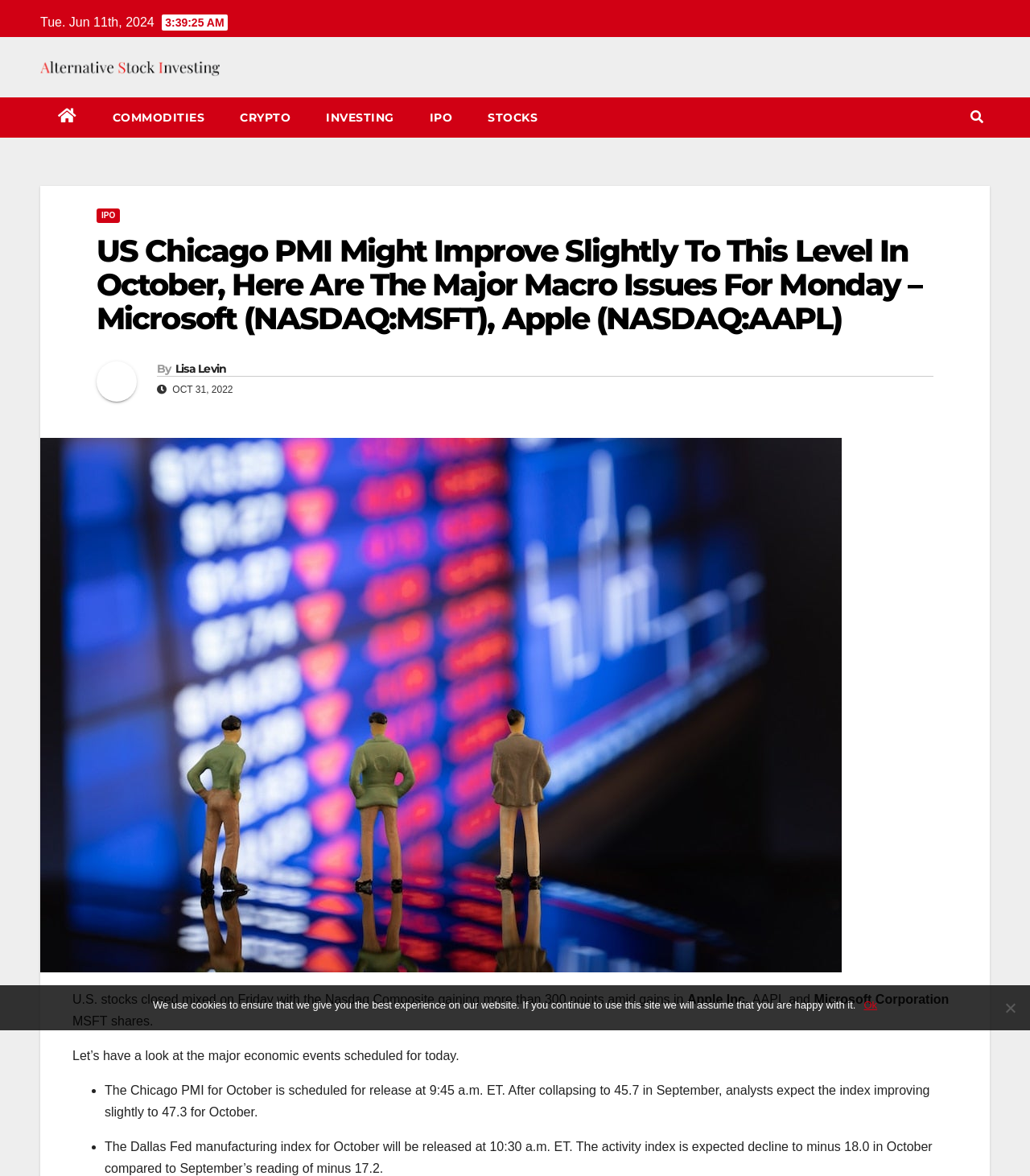Please identify the bounding box coordinates of the element's region that needs to be clicked to fulfill the following instruction: "Click on the 'Lisa Levin' link". The bounding box coordinates should consist of four float numbers between 0 and 1, i.e., [left, top, right, bottom].

[0.17, 0.307, 0.22, 0.319]